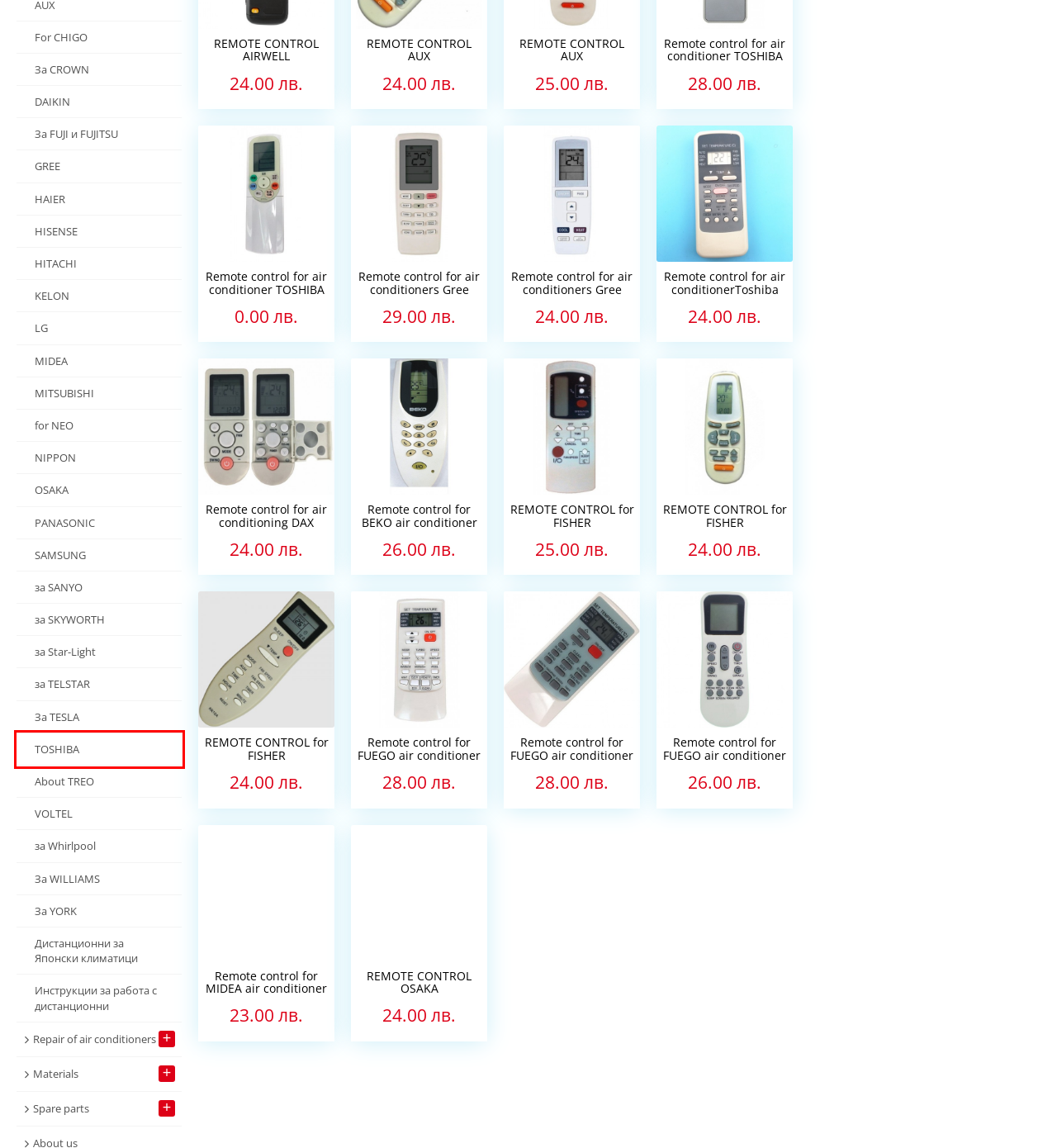View the screenshot of the webpage containing a red bounding box around a UI element. Select the most fitting webpage description for the new page shown after the element in the red bounding box is clicked. Here are the candidates:
A. Дистанционно за климатик AUX | KT-AX3, KT- AX1, AUX-E1, KT-AX4
B. KELON | Дистанционни за климатици KELON
C. ДИСТАНЦИОННИ OSAKA | ДИСТАНЦИОННИ за климатик ОСАКА | Бургас
D. ДИСТАНЦИОННИ ЗА КЛИМАТИК WHIRLPOOL | Дистанционни за климатици | Бургас
E. TOSHIBA | ДИСТАНЦИОННО ЗА КЛИМАТИК TOSHIBA | Дистанционни за климатици
F. Дистанционно за климатик FISHER | Климатици ООД | Бургас
G. ДИСТАНЦИОННО ЗА NIPPON | Дистанционни за климатици Бурагс
H. TOSHIBA | Дистанционно управление за климатик TOSHIBA - Японско

E